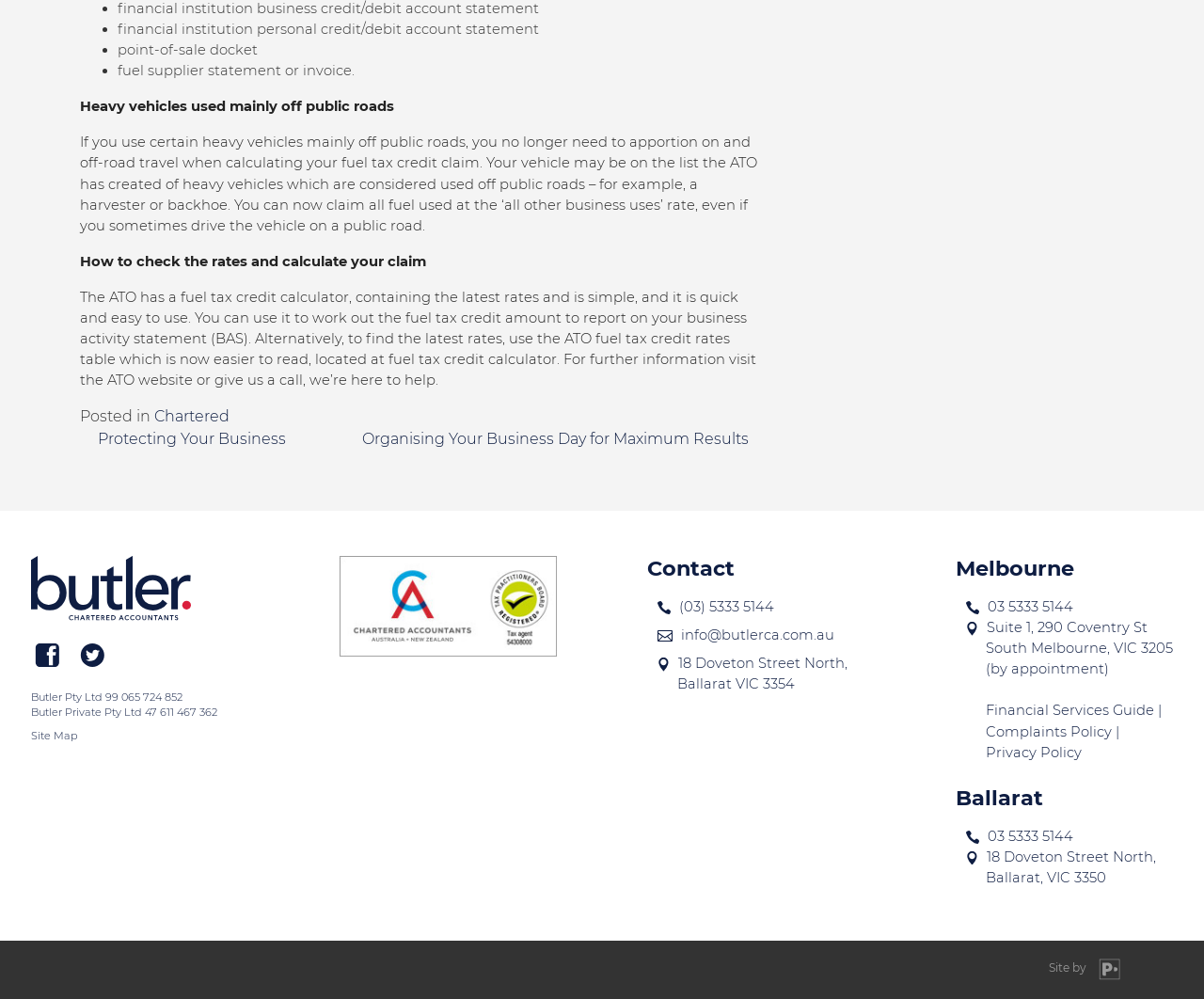Find the bounding box coordinates of the element you need to click on to perform this action: 'Call (03) 5333 5144'. The coordinates should be represented by four float values between 0 and 1, in the format [left, top, right, bottom].

[0.562, 0.599, 0.643, 0.616]